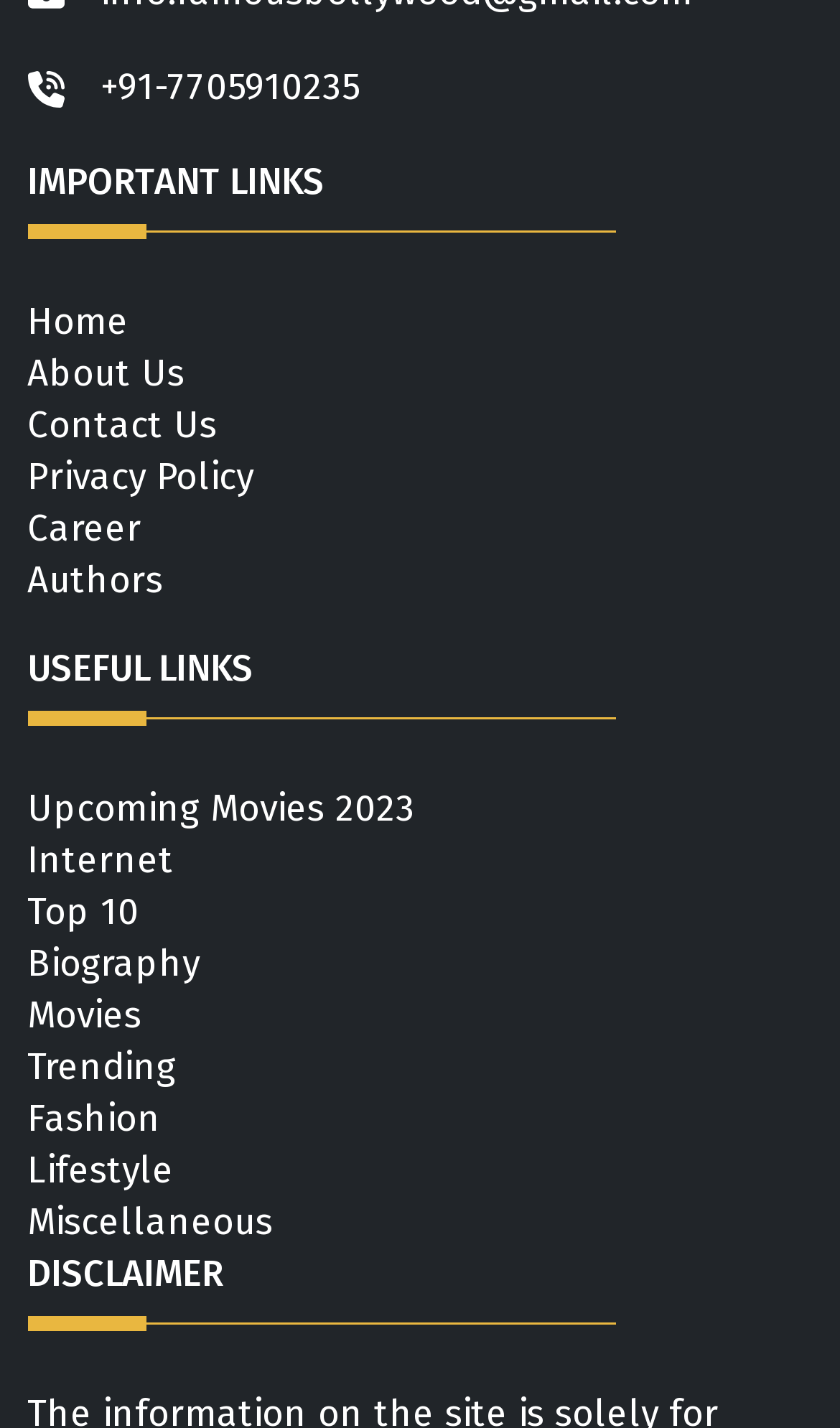Answer the question in one word or a short phrase:
What is the second link under IMPORTANT LINKS?

About Us